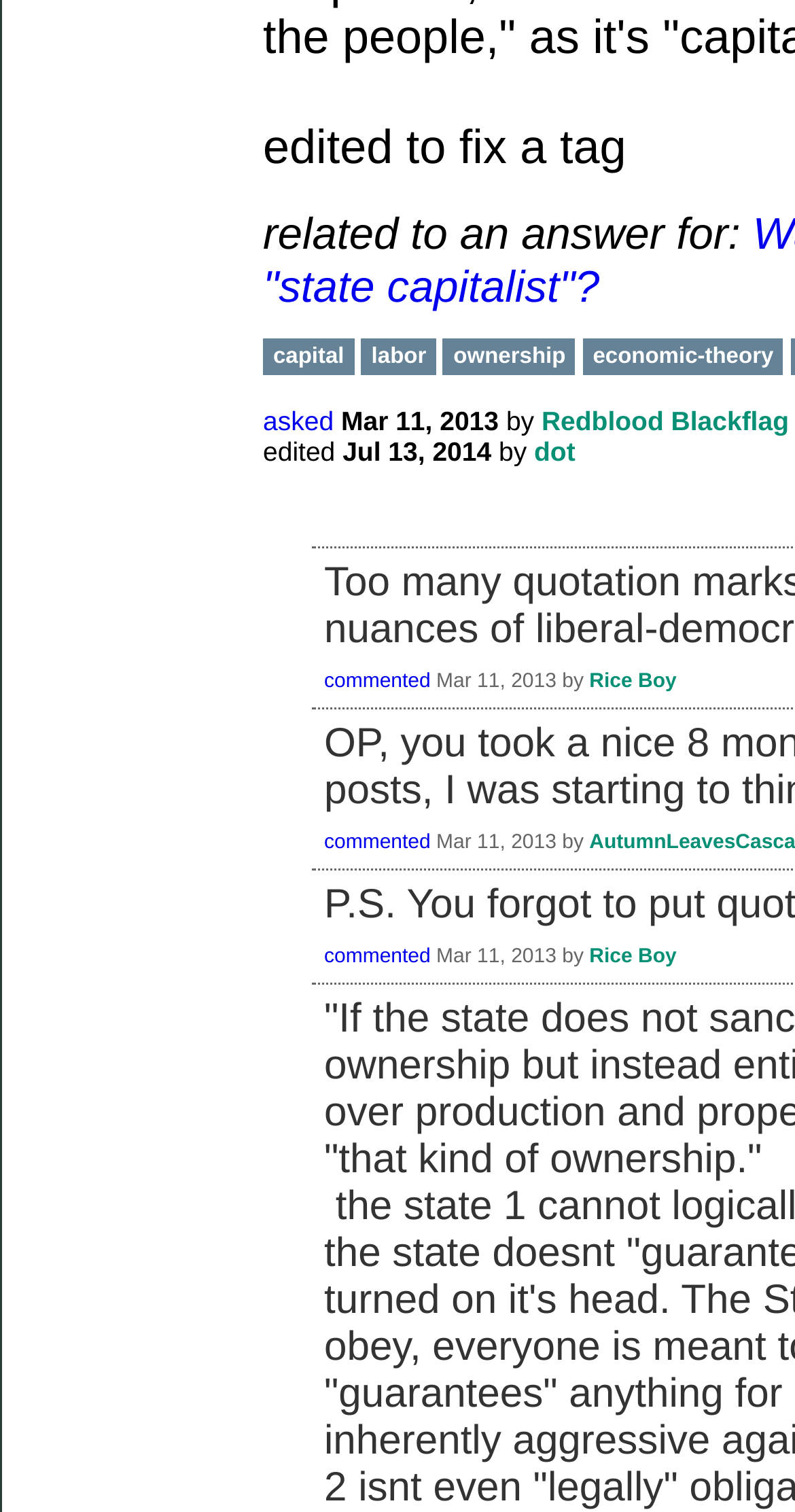Refer to the image and offer a detailed explanation in response to the question: How many comments are there on this question?

There are three comments on this question, which can be inferred from the repeated 'commented' sections with different usernames and timestamps.